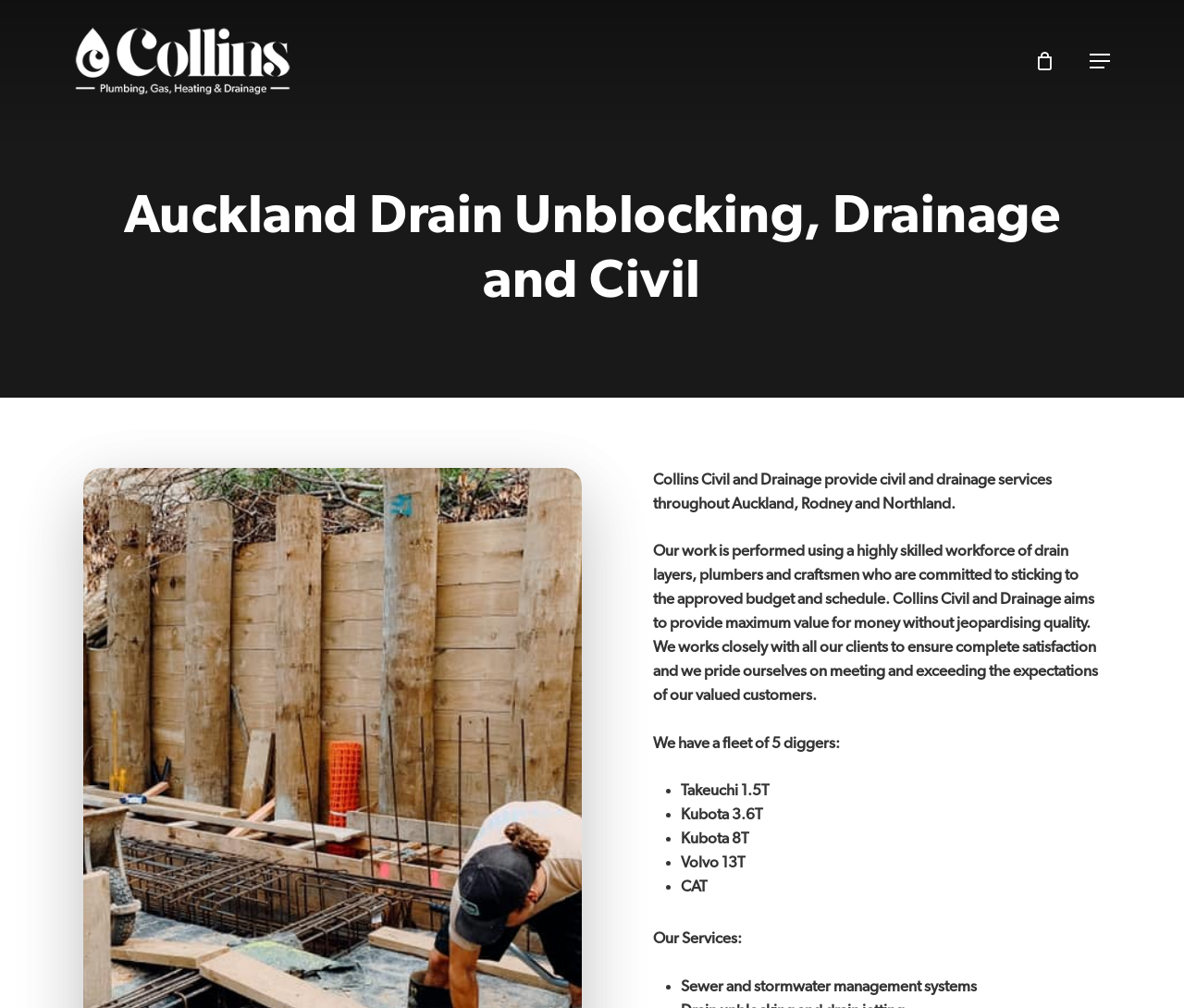Given the element description: "alt="Collins Plumbing, Gas & Heating"", predict the bounding box coordinates of the UI element it refers to, using four float numbers between 0 and 1, i.e., [left, top, right, bottom].

[0.062, 0.026, 0.246, 0.094]